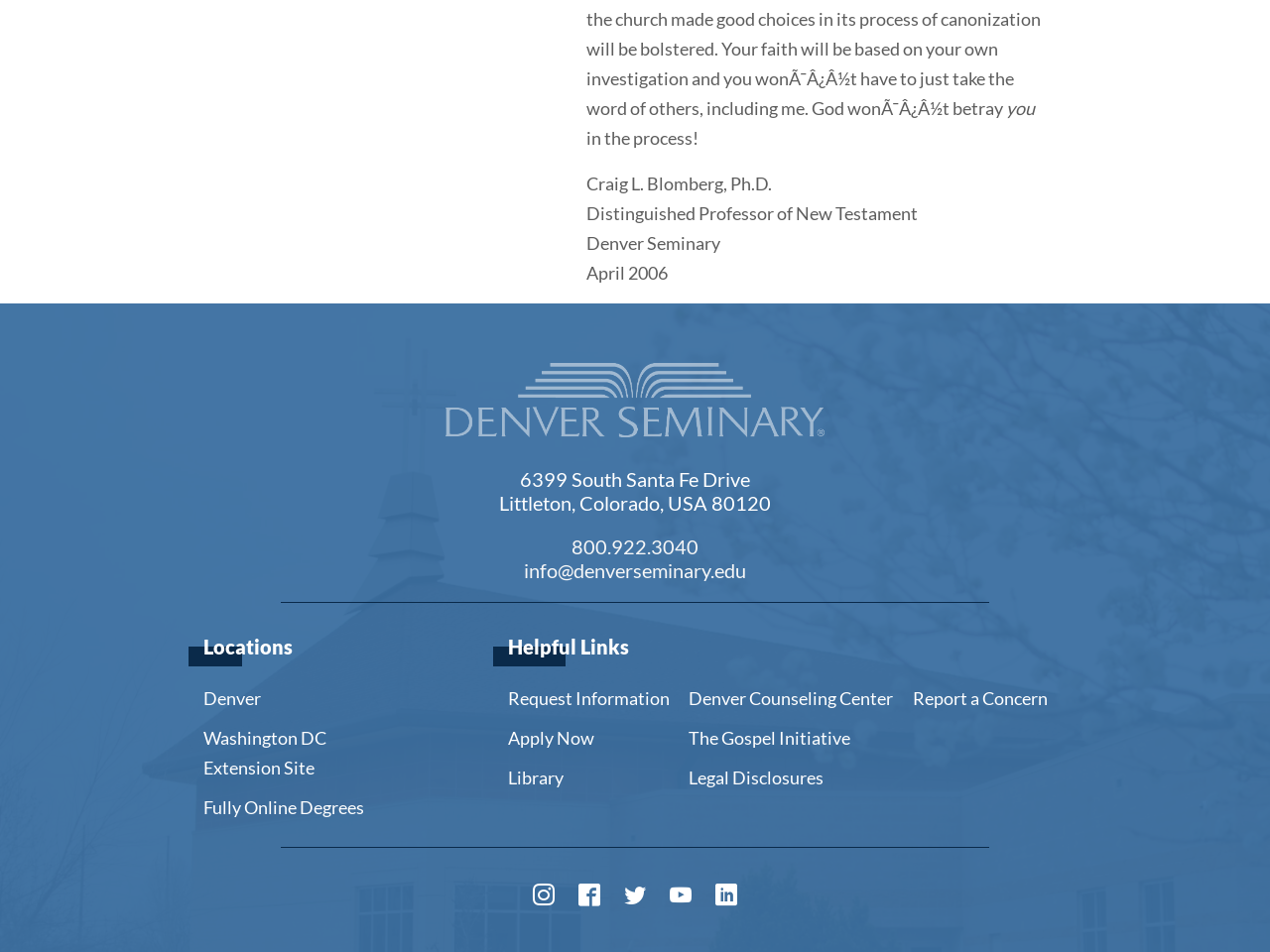Please specify the coordinates of the bounding box for the element that should be clicked to carry out this instruction: "email info@denverseminary.edu". The coordinates must be four float numbers between 0 and 1, formatted as [left, top, right, bottom].

[0.16, 0.586, 0.84, 0.611]